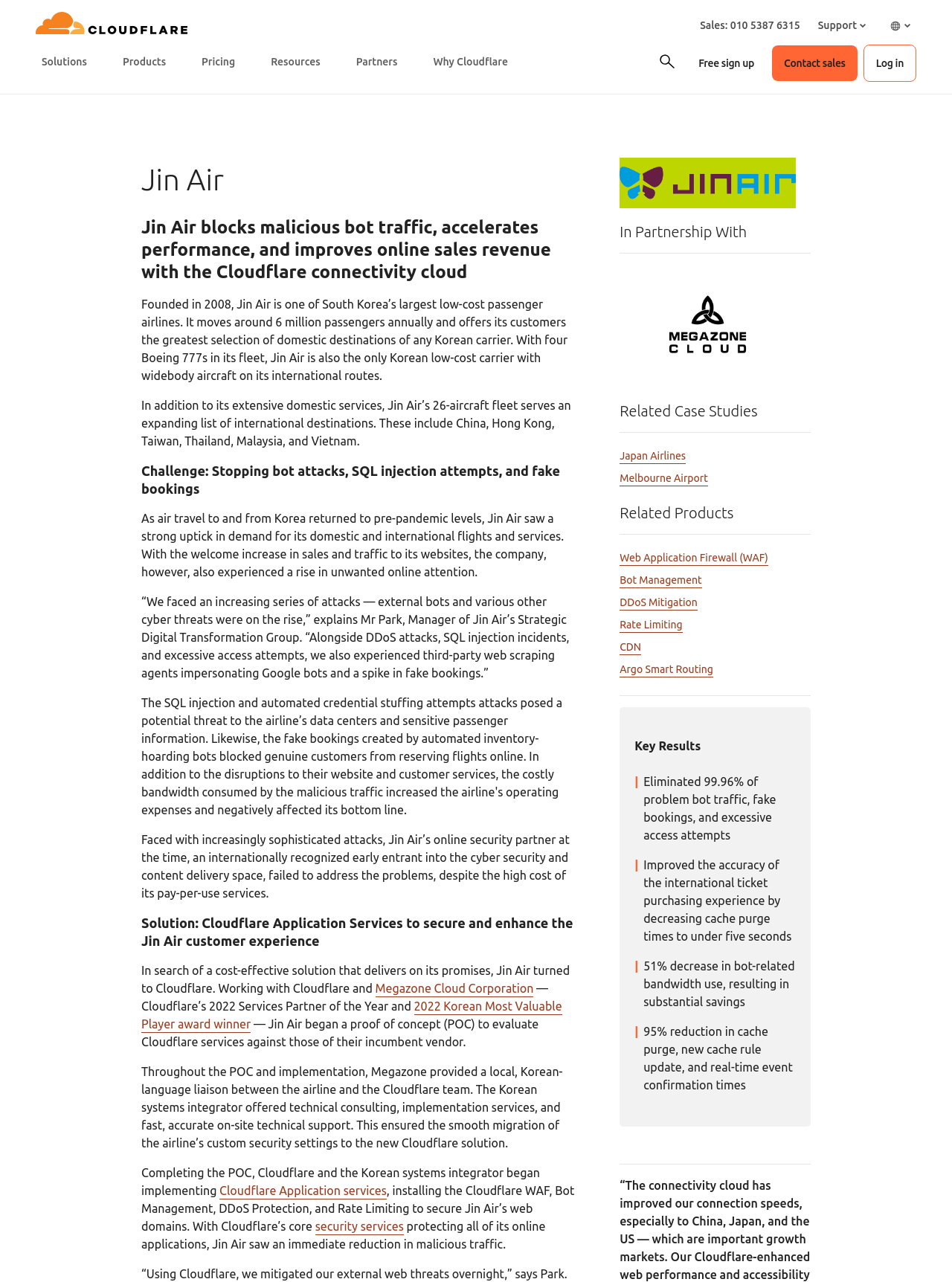Use the information in the screenshot to answer the question comprehensively: What is the name of the award won by Megazone Cloud Corporation?

I found the answer by looking at the text that mentions Megazone Cloud Corporation, which is Cloudflare's 2022 Services Partner of the Year and the winner of the 2022 Korean Most Valuable Player award.